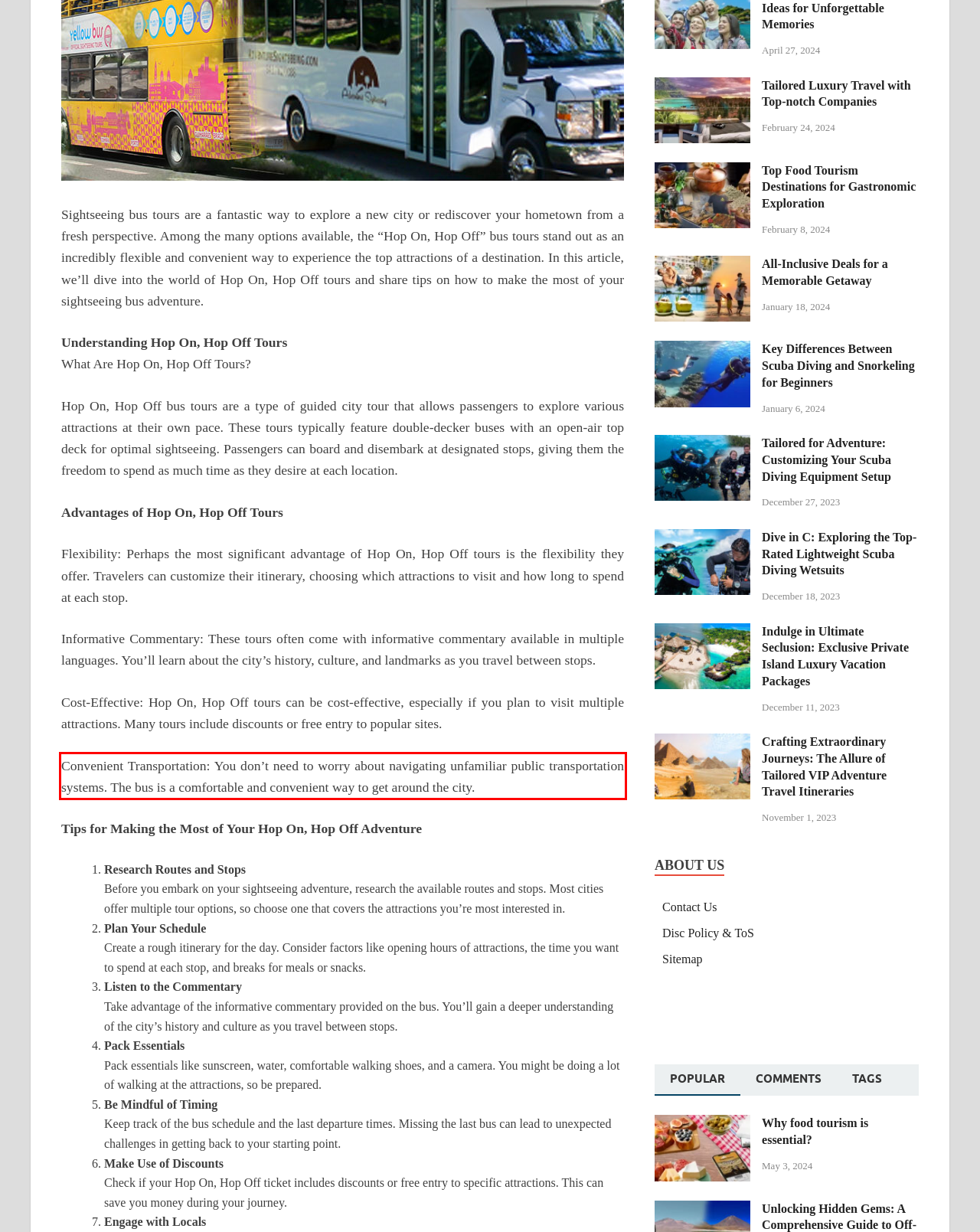You are presented with a webpage screenshot featuring a red bounding box. Perform OCR on the text inside the red bounding box and extract the content.

Convenient Transportation: You don’t need to worry about navigating unfamiliar public transportation systems. The bus is a comfortable and convenient way to get around the city.